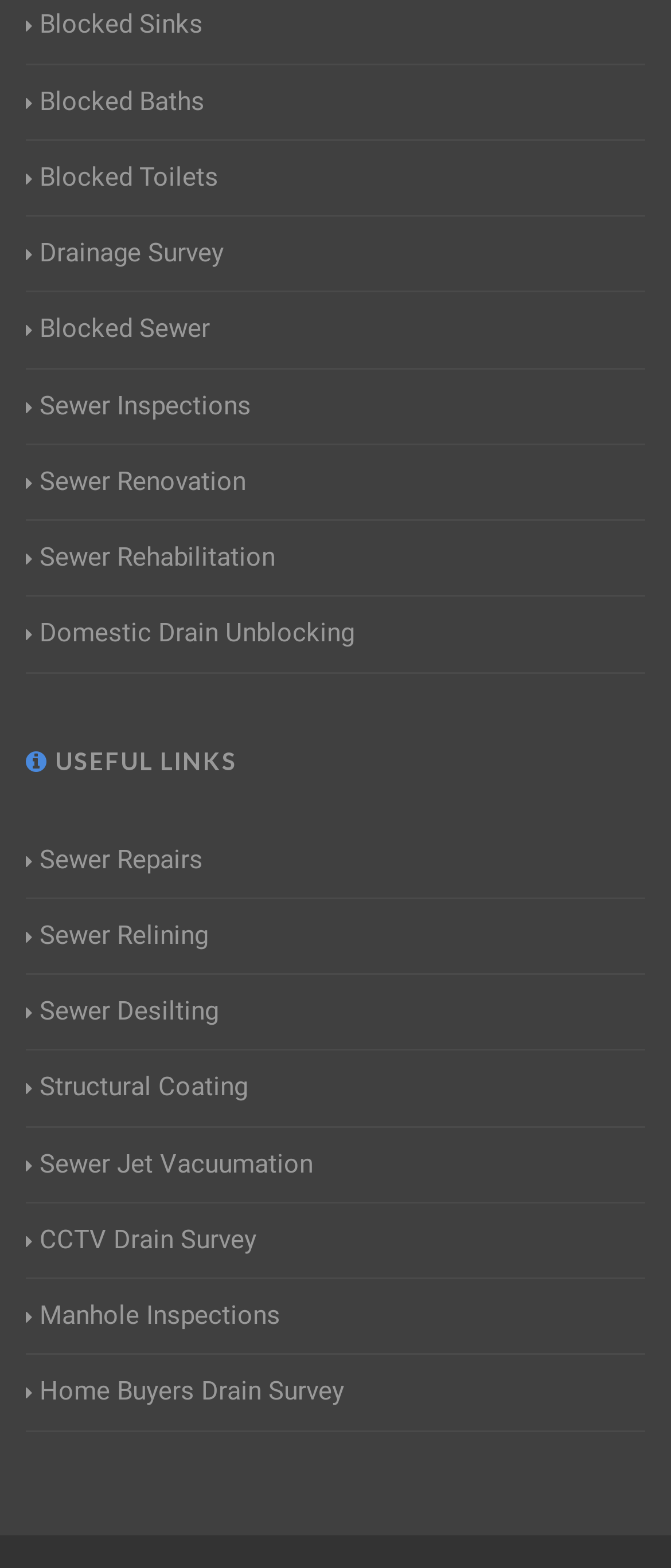Find the bounding box coordinates of the UI element according to this description: "CCTV Drain Survey".

[0.038, 0.778, 0.382, 0.804]